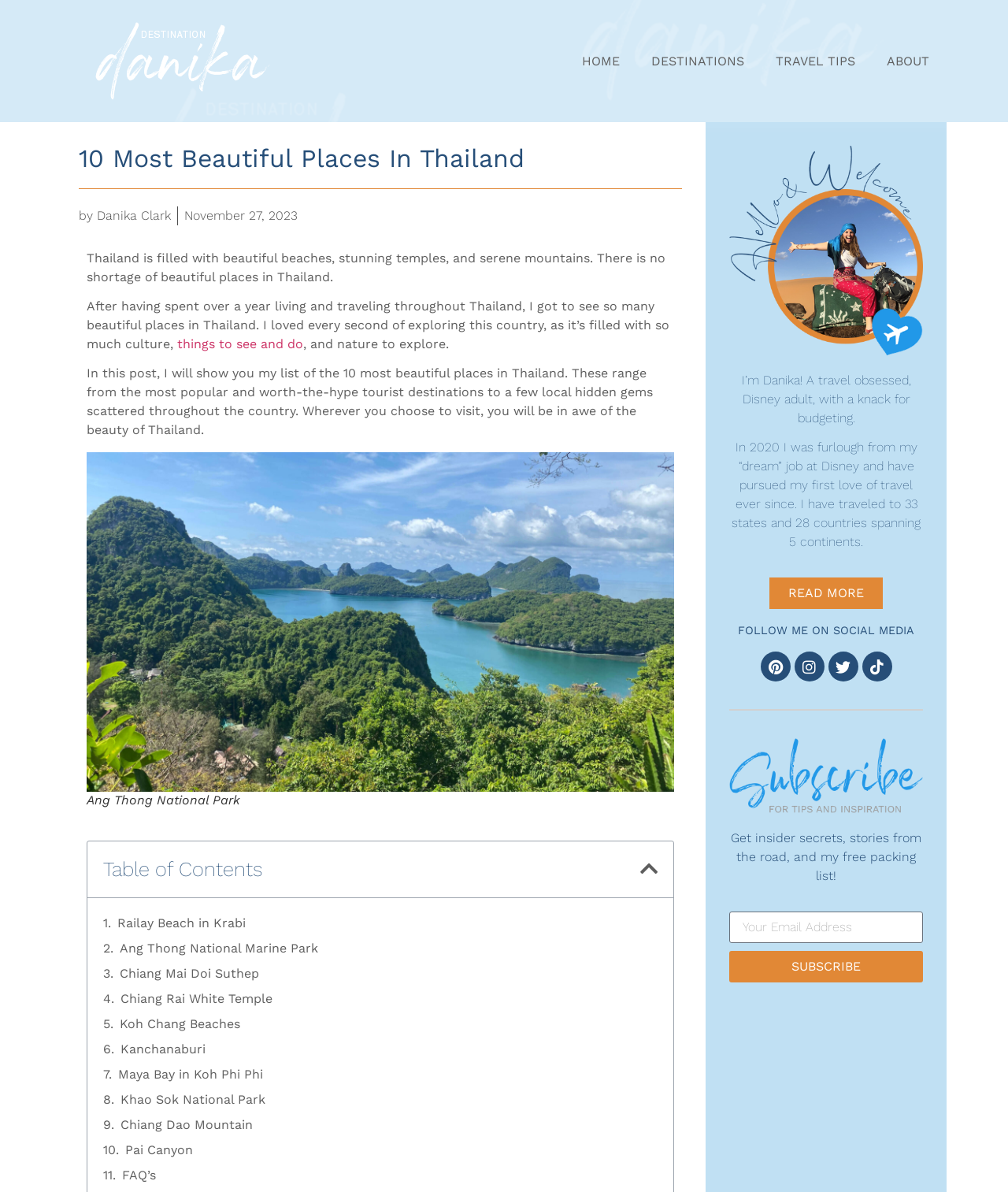What is the primary heading on this webpage?

10 Most Beautiful Places In Thailand